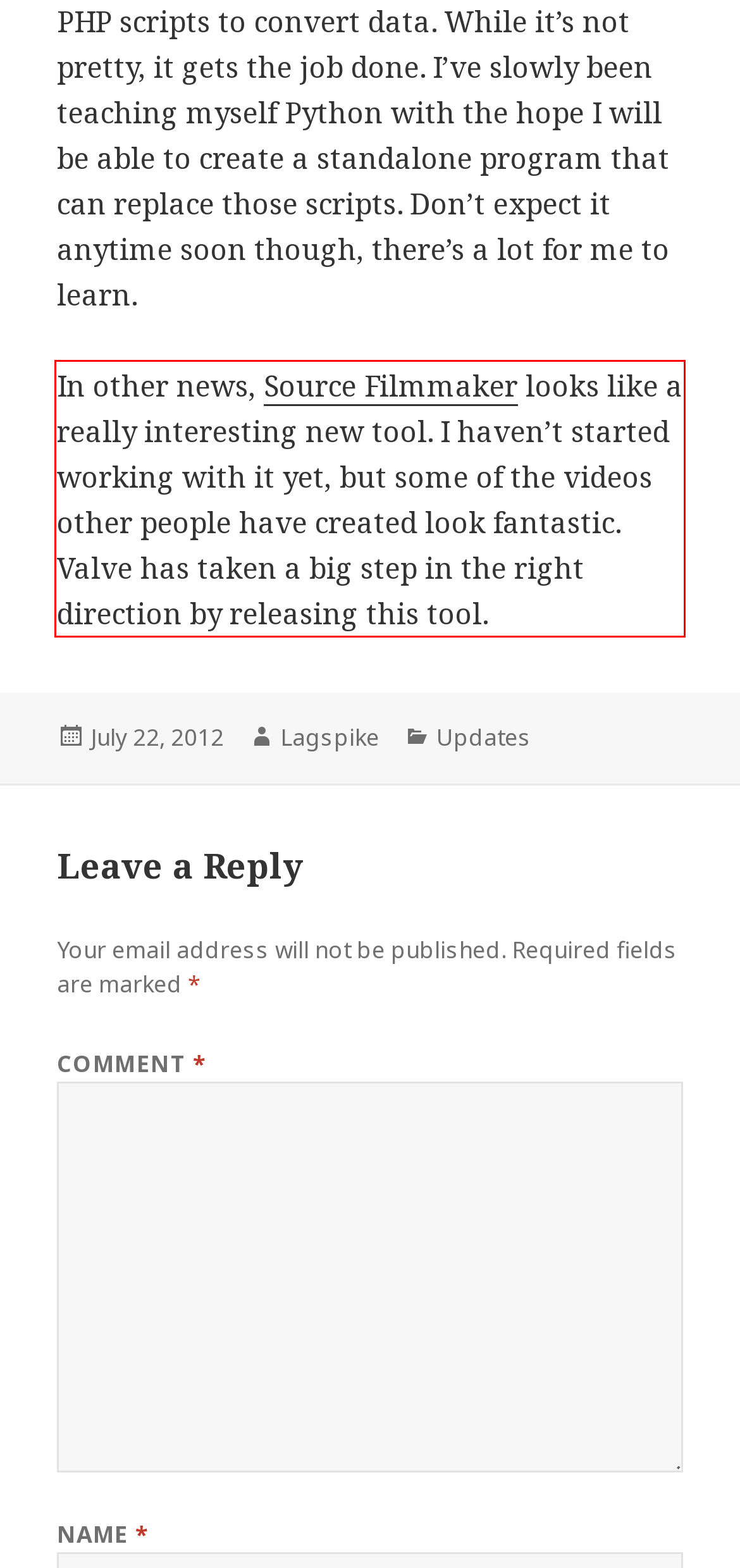Look at the webpage screenshot and recognize the text inside the red bounding box.

In other news, Source Filmmaker looks like a really interesting new tool. I haven’t started working with it yet, but some of the videos other people have created look fantastic. Valve has taken a big step in the right direction by releasing this tool.